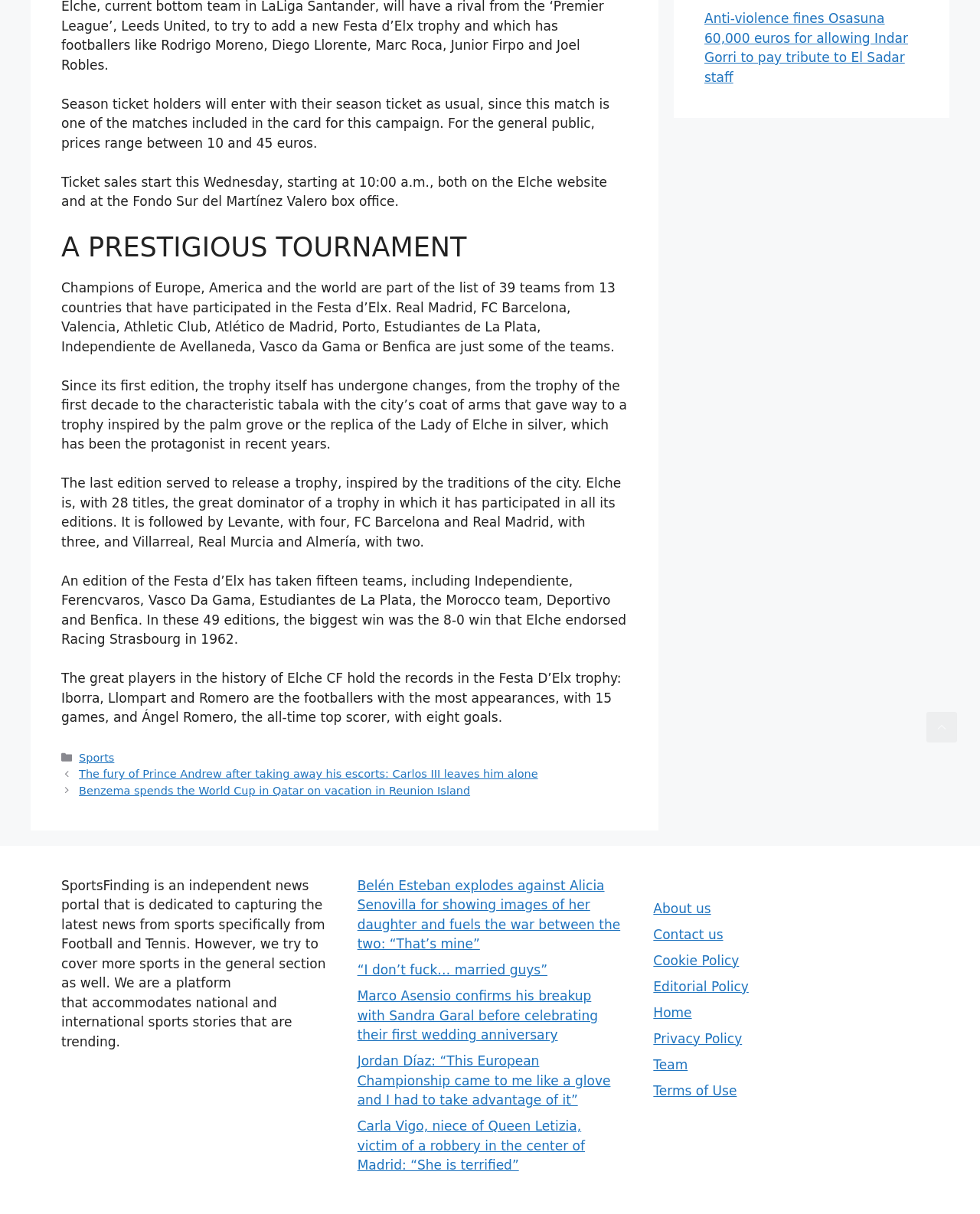Please locate the bounding box coordinates of the element that should be clicked to achieve the given instruction: "Click on the 'Sports' category".

[0.081, 0.619, 0.117, 0.629]